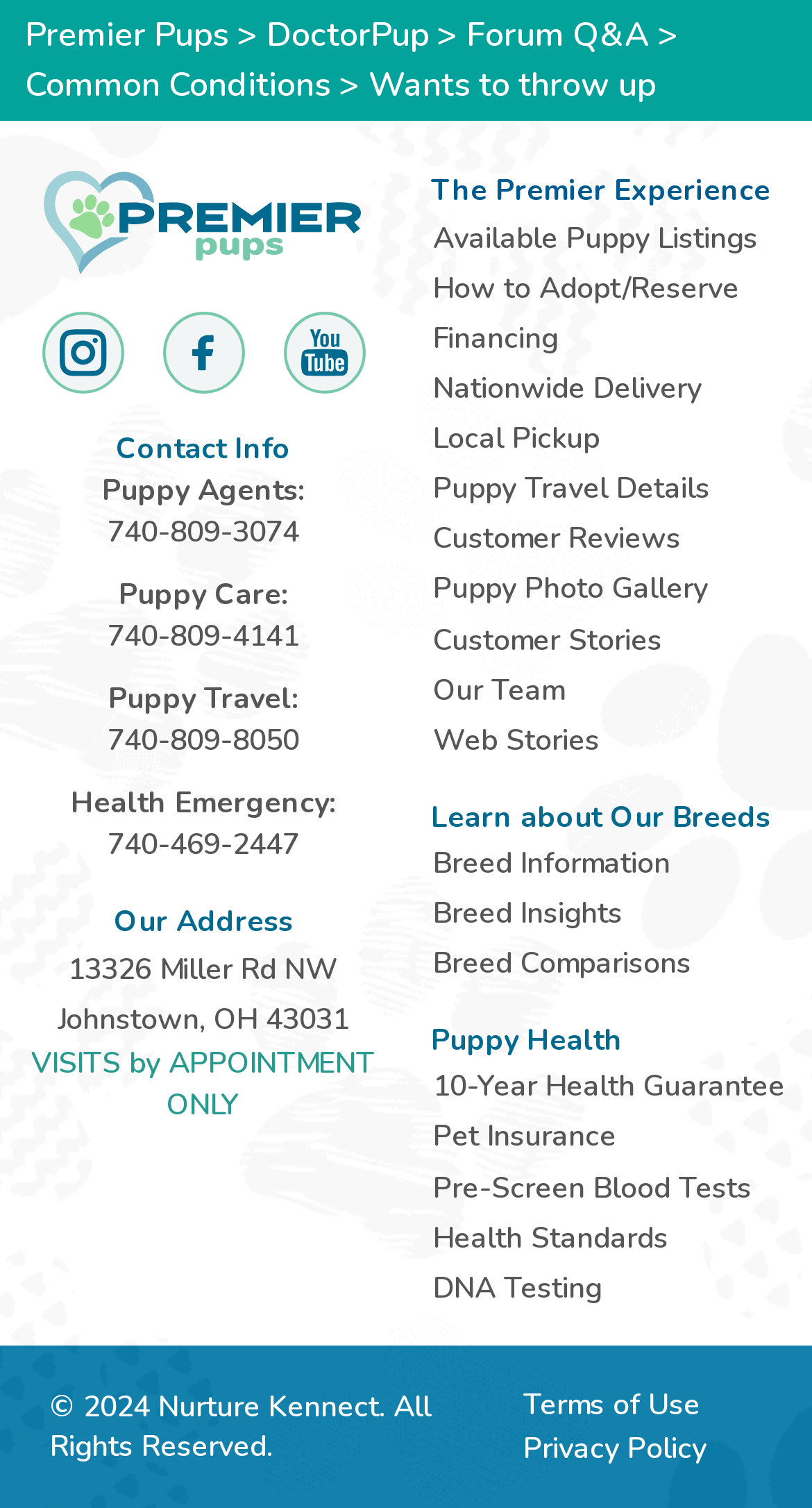What is the phone number for Puppy Agents?
Using the picture, provide a one-word or short phrase answer.

740-809-3074